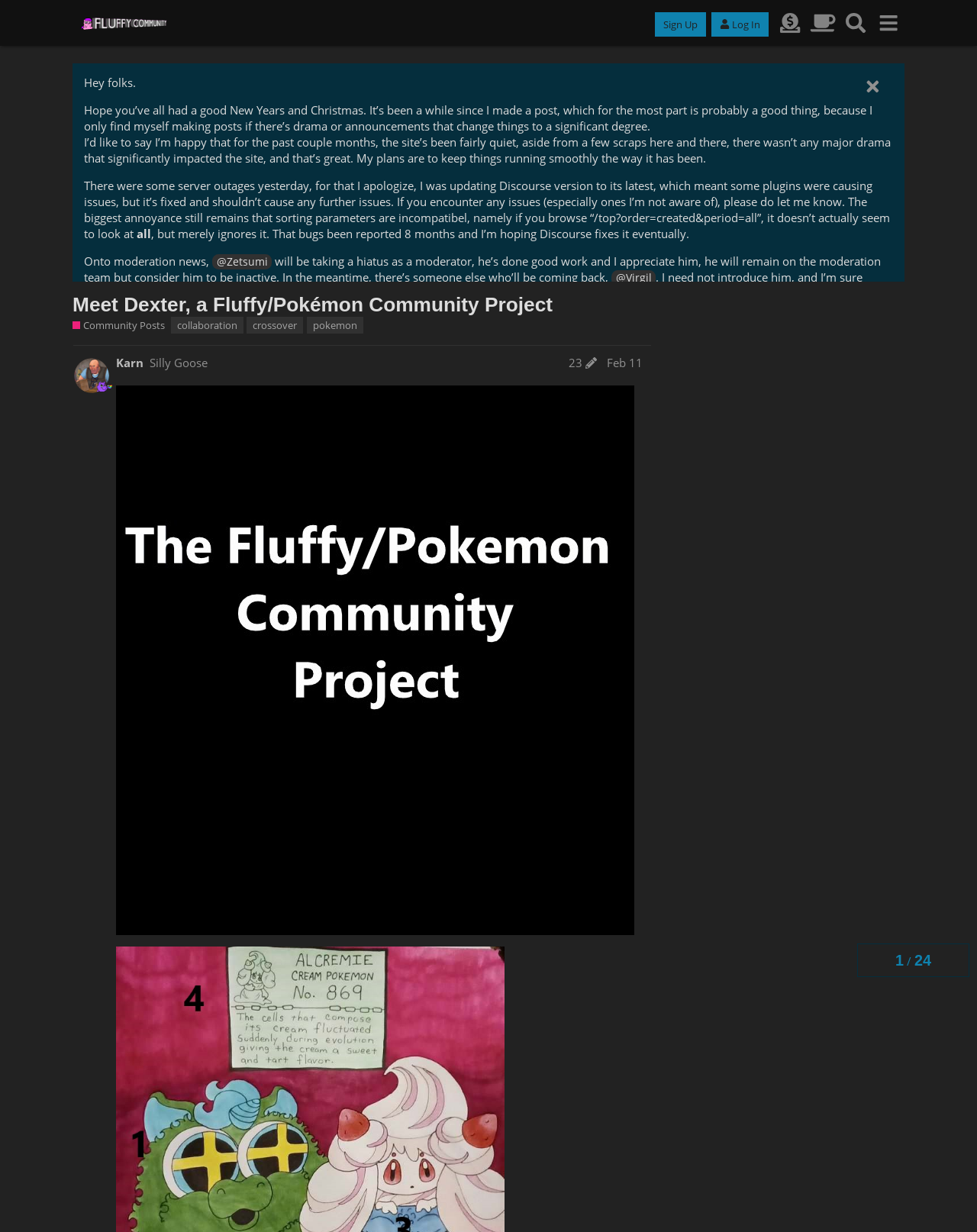What is the name of the community project?
Using the image as a reference, answer the question in detail.

I found the answer by looking at the header section of the webpage, where it says 'Meet Dexter, a Fluffy/Pokémon Community Project' in a large font, indicating that it's the title of the community project.